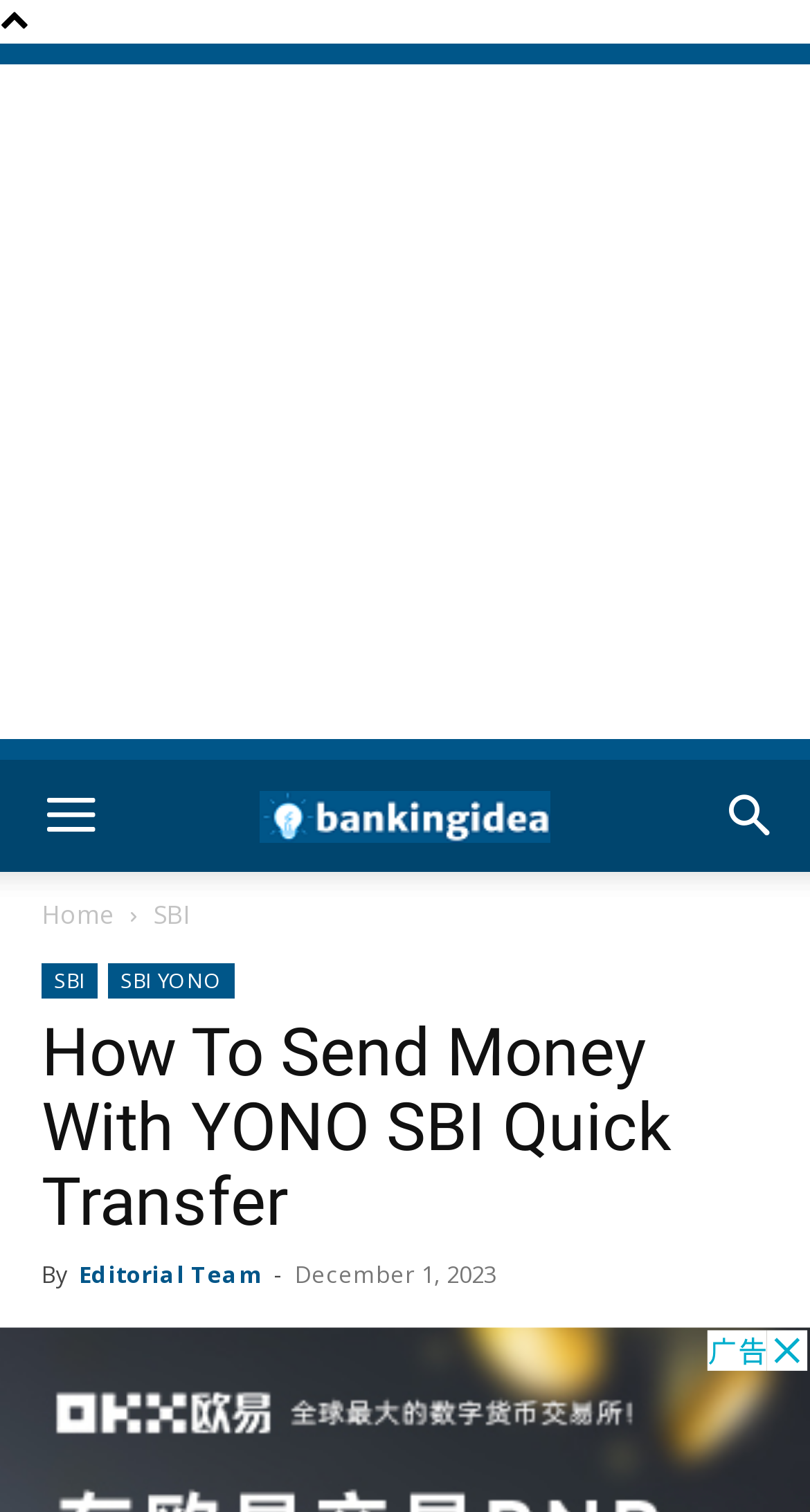What is the purpose of the webpage?
Please describe in detail the information shown in the image to answer the question.

I found the answer by understanding the context of the webpage, which provides a guide on how to send money using YONO SBI Quick Transfer, indicating that the purpose of the webpage is to provide this guidance.